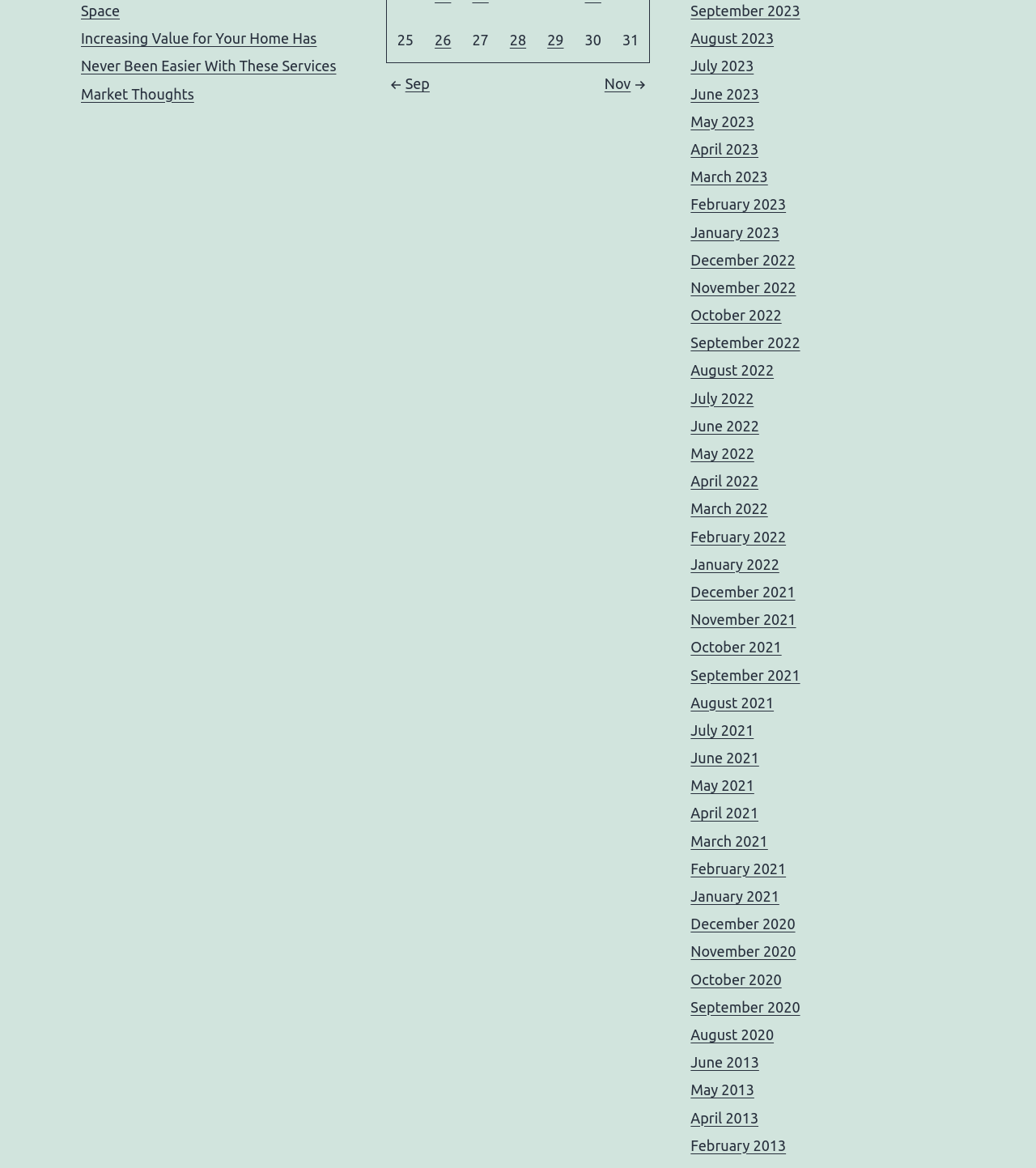Can you provide the bounding box coordinates for the element that should be clicked to implement the instruction: "Navigate to November 2021"?

[0.583, 0.064, 0.628, 0.078]